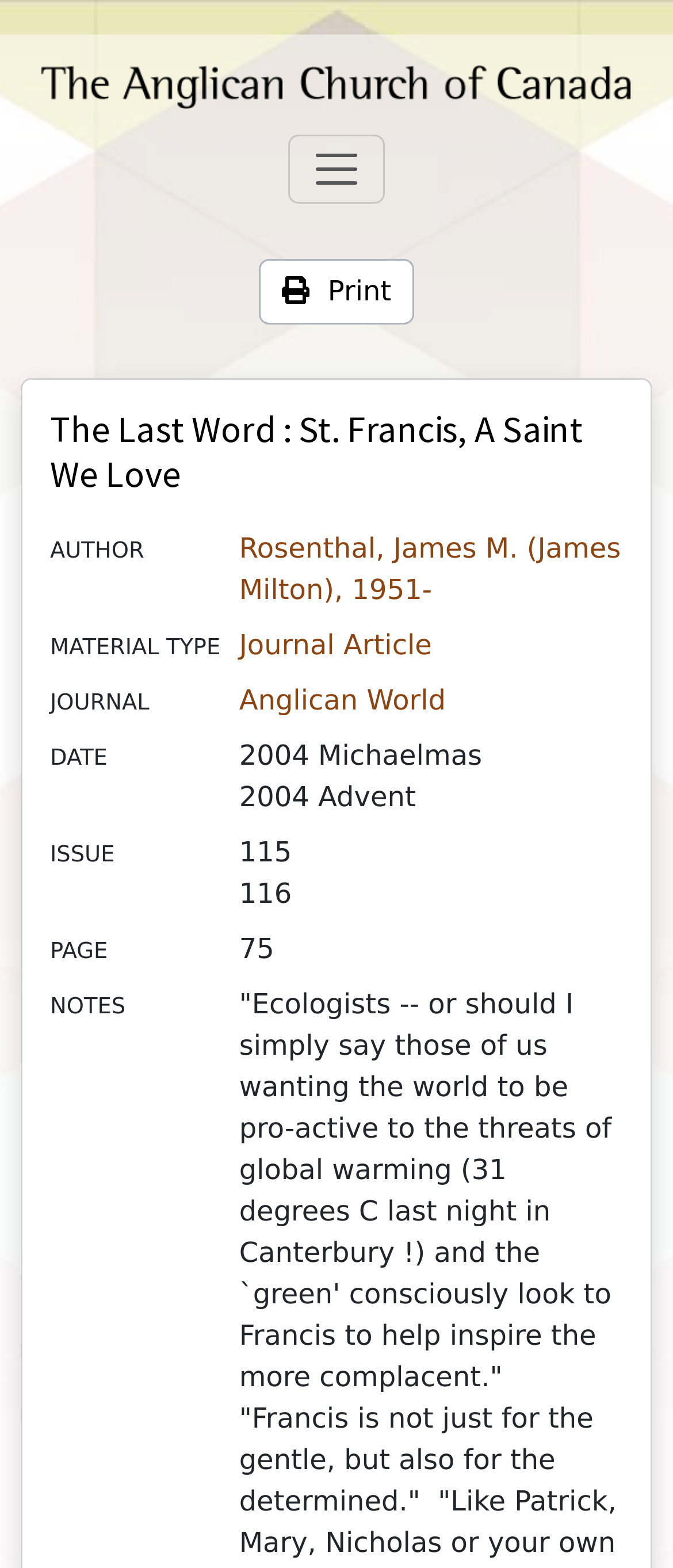Answer the following query with a single word or phrase:
What is the author of the article?

Rosenthal, James M.